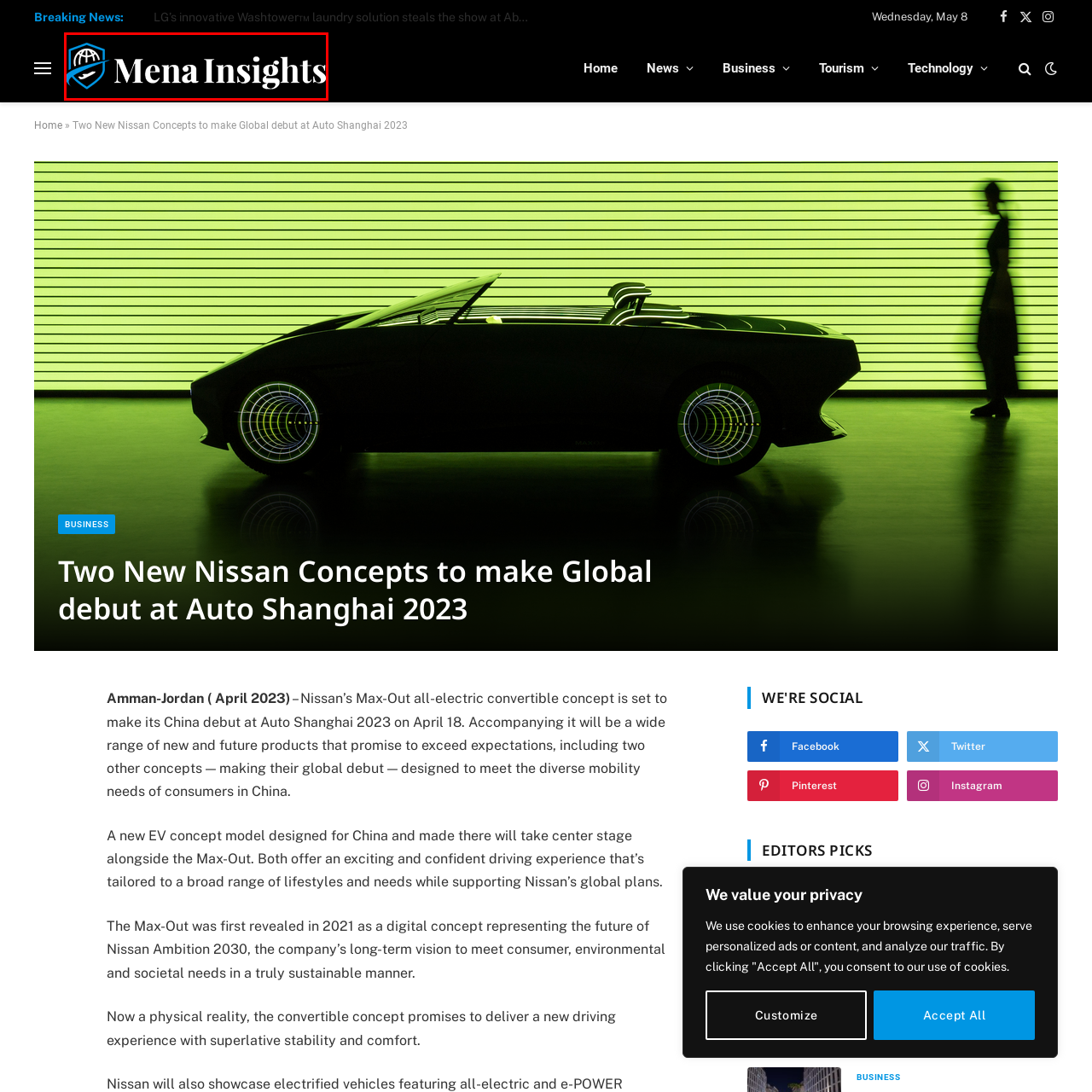What does the globe motif in the logo symbolize?
Inspect the image portion within the red bounding box and deliver a detailed answer to the question.

The caption explains that the globe motif in the logo represents global awareness and connectivity, which is a key aspect of the Mena Insights platform's identity.